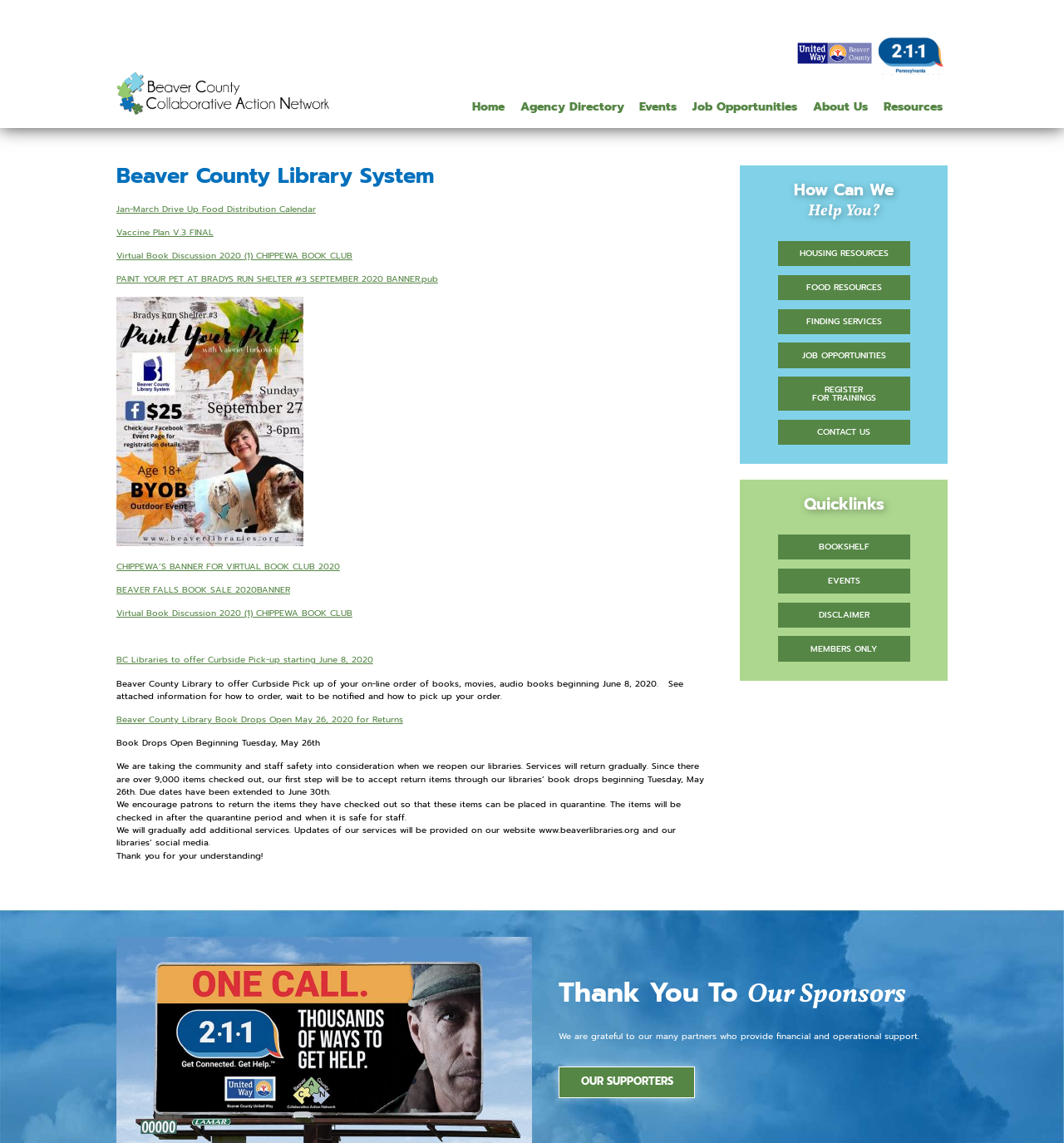What is the name of the book club?
Utilize the information in the image to give a detailed answer to the question.

The name of the book club can be found in the link element with the text 'Virtual Book Discussion 2020 (1) CHIPPEWA BOOK CLUB' inside the article element.